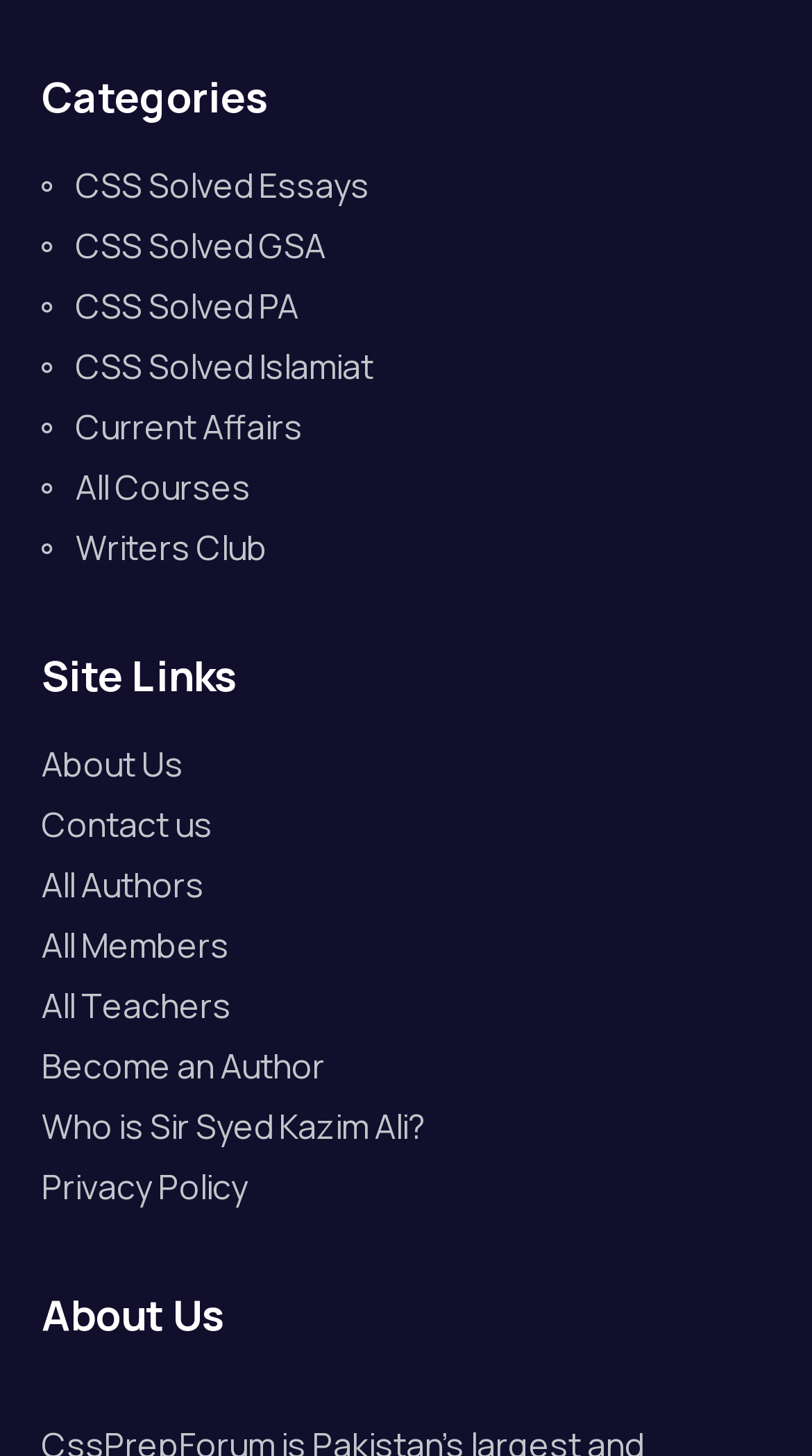What is the purpose of the 'Contact us' link?
Based on the image, answer the question in a detailed manner.

The link 'Contact us' is listed under the 'Site Links' section, suggesting that it is a way for users to get in touch with the website administrators or owners. The purpose of this link is likely to provide a means of communication between users and the website.